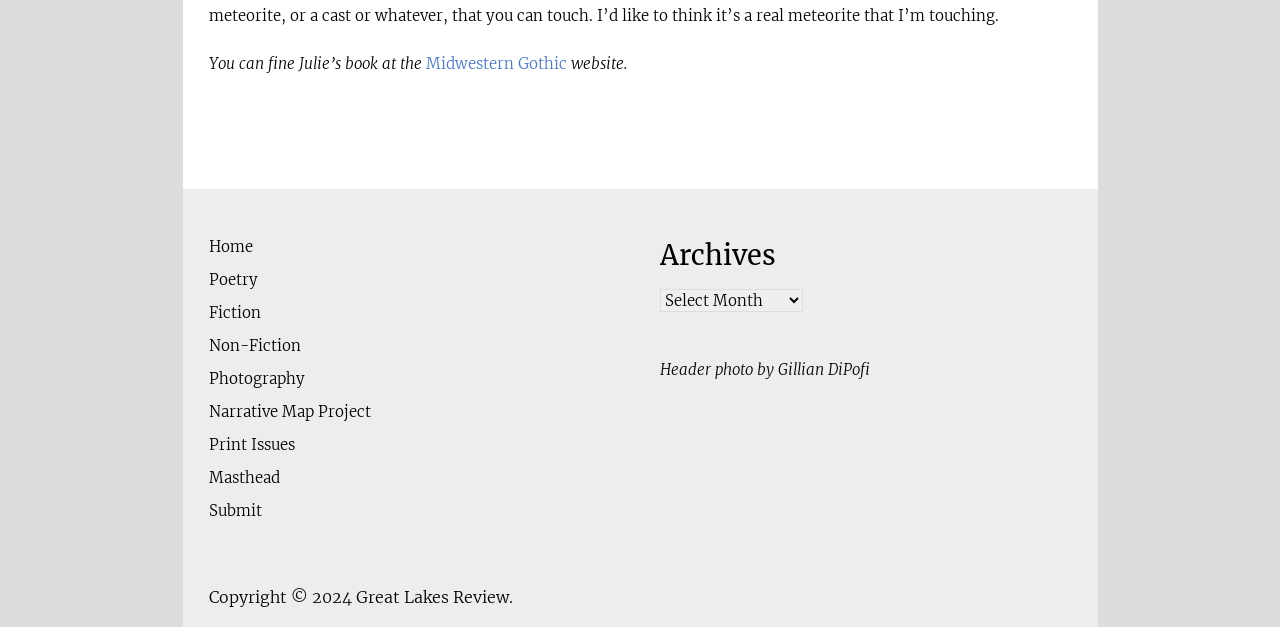What is the name of Julie's book?
Kindly answer the question with as much detail as you can.

The webpage mentions that Julie's book can be found at the Midwestern Gothic website, but it does not provide the title of the book.